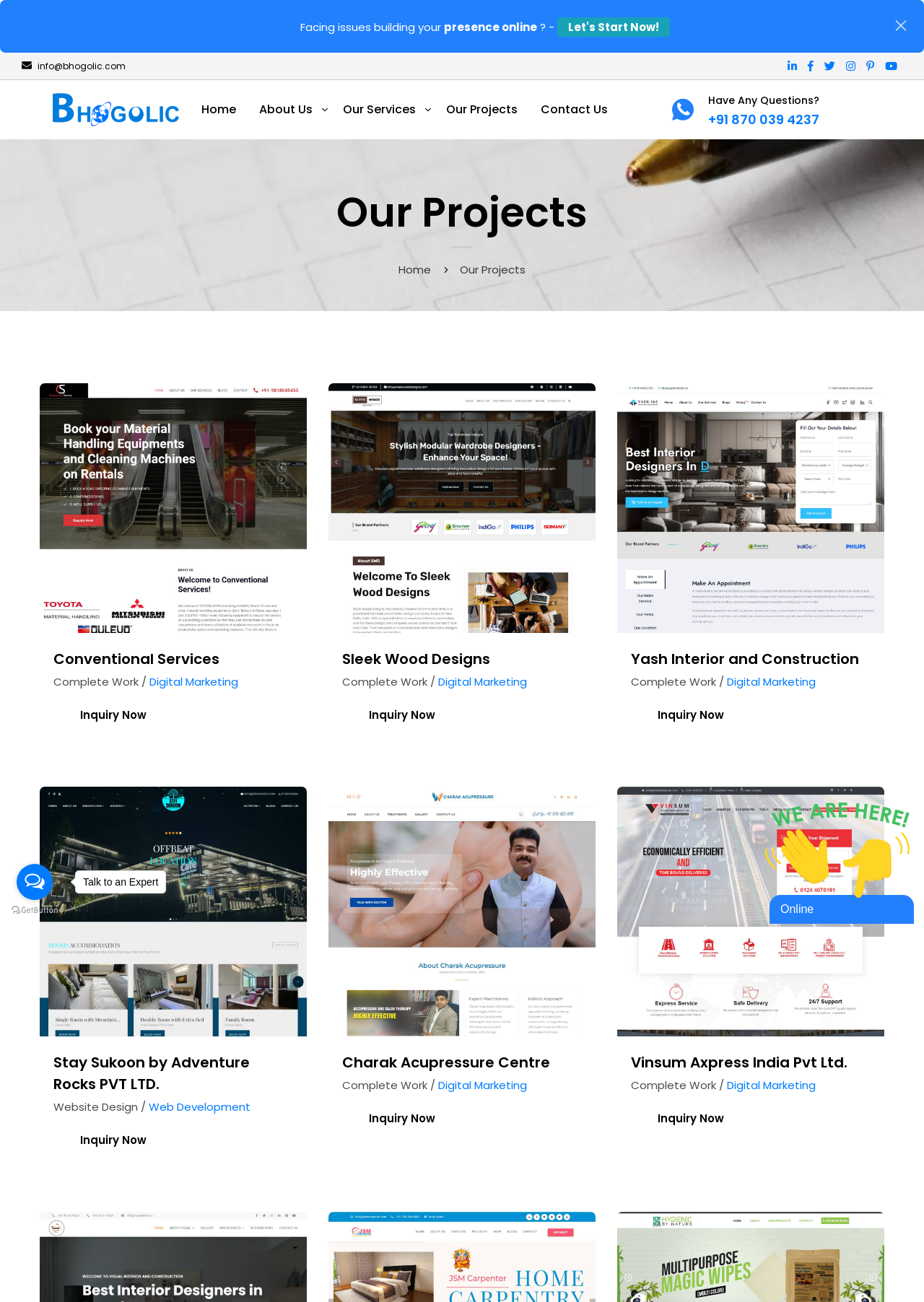How many projects are showcased on this webpage? Based on the image, give a response in one word or a short phrase.

5